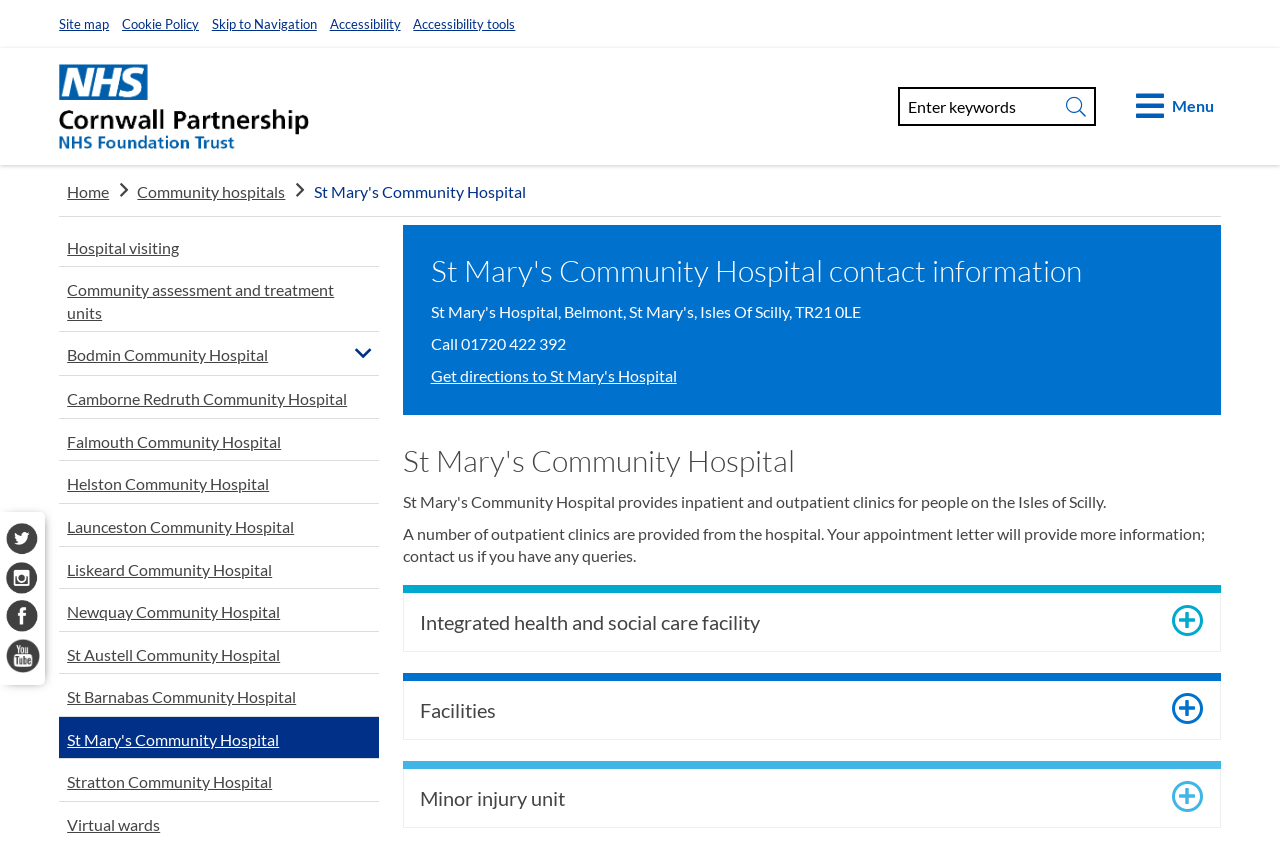Generate a thorough description of the webpage.

The webpage is about St Mary's Community Hospital, which provides inpatient and outpatient clinics for people on the Isles of Scilly. At the top left corner, there is a company logo with a link to the home page. Below the logo, there are several links to navigation, including "Site map", "Cookie Policy", "Skip to Navigation", "Accessibility", and "Accessibility tools". 

On the top right corner, there is a search box with a "Search" button next to it. Next to the search box, there is a menu button with three horizontal lines. 

On the bottom left corner, there are social media links, including Twitter, Instagram, Facebook, and YouTube, each represented by an icon. 

The main content of the webpage is divided into several sections. The first section provides contact information for St Mary's Community Hospital, including a phone number and a link to get directions to the hospital. 

The second section is about the hospital itself, describing it as an integrated health and social care facility. It also mentions that the hospital provides a number of outpatient clinics, and patients can contact the hospital if they have any queries. 

The third section lists the facilities available at the hospital, including a minor injury unit. 

Below these sections, there are several links to other community hospitals, including Bodmin, Camborne Redruth, Falmouth, Helston, Launceston, Liskeard, Newquay, St Austell, St Barnabas, and Stratton.